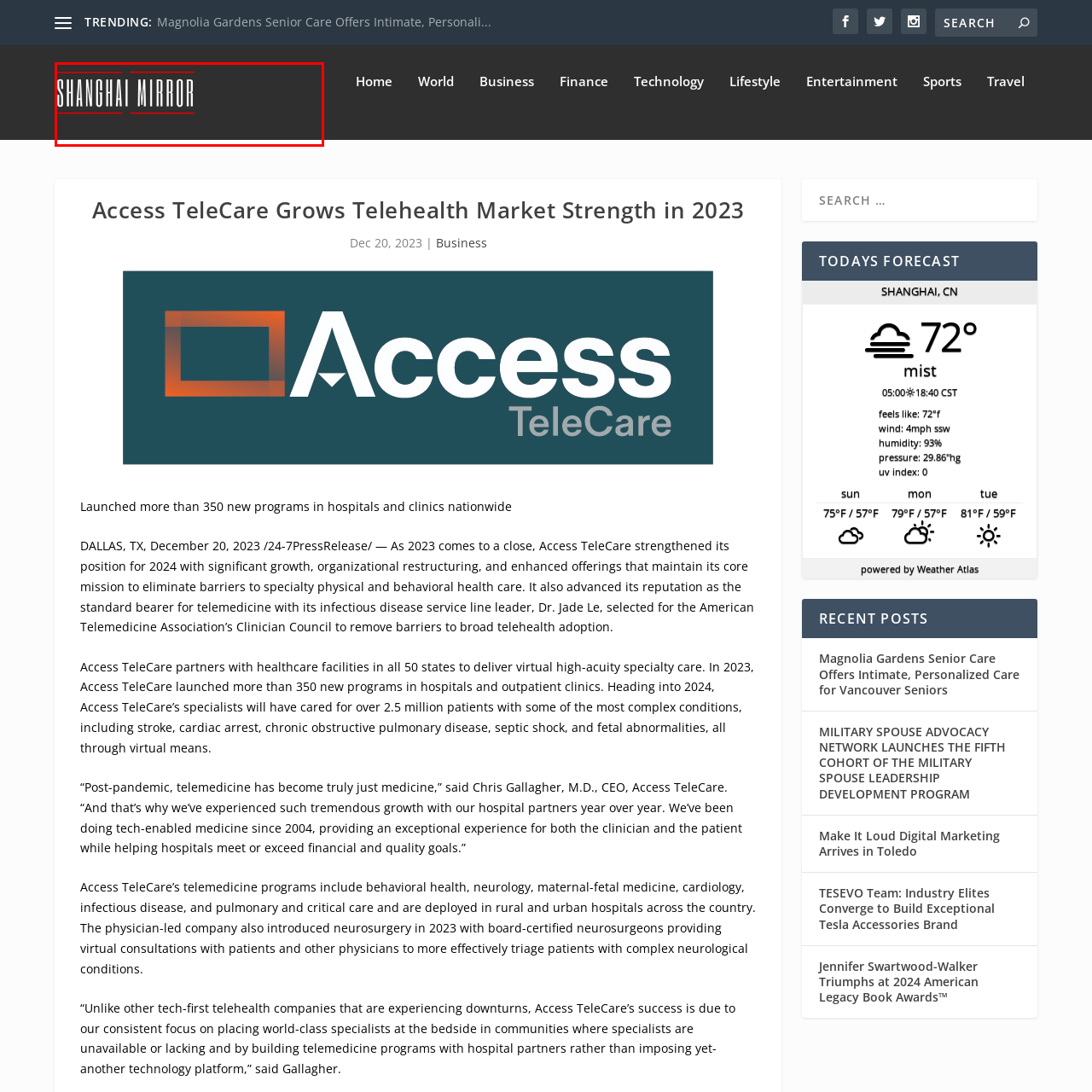What is the style of the typography in the logo?
Study the image highlighted with a red bounding box and respond to the question with a detailed answer.

The logo's design employs bold typography with the words 'SHANGHAI' and 'MIRROR' prominently displayed, enhancing its visibility and impact.